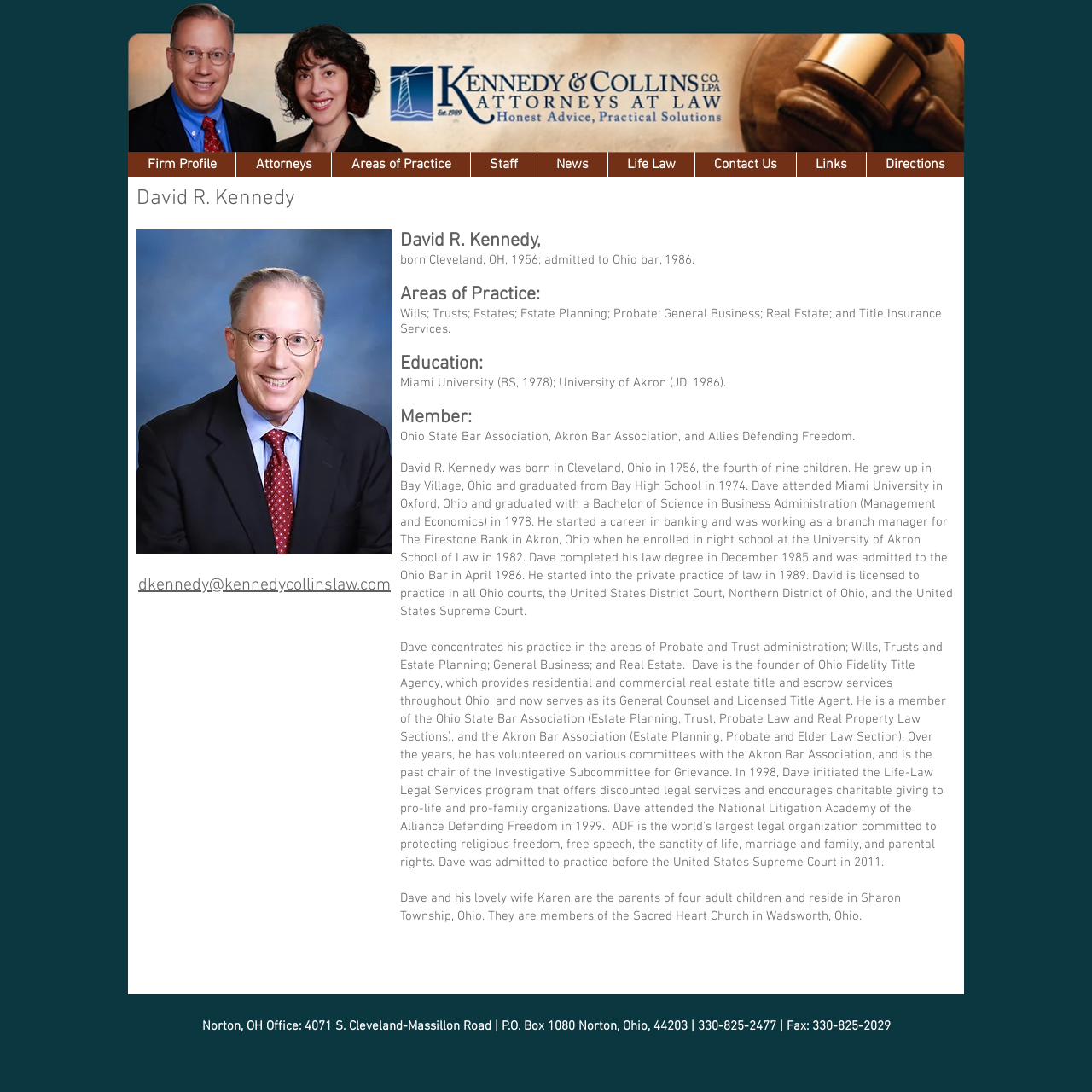Where did the attorney graduate from?
Provide a comprehensive and detailed answer to the question.

The attorney's education background can be found in the static text element which mentions that the attorney graduated from Miami University and the University of Akron, where he earned his law degree.